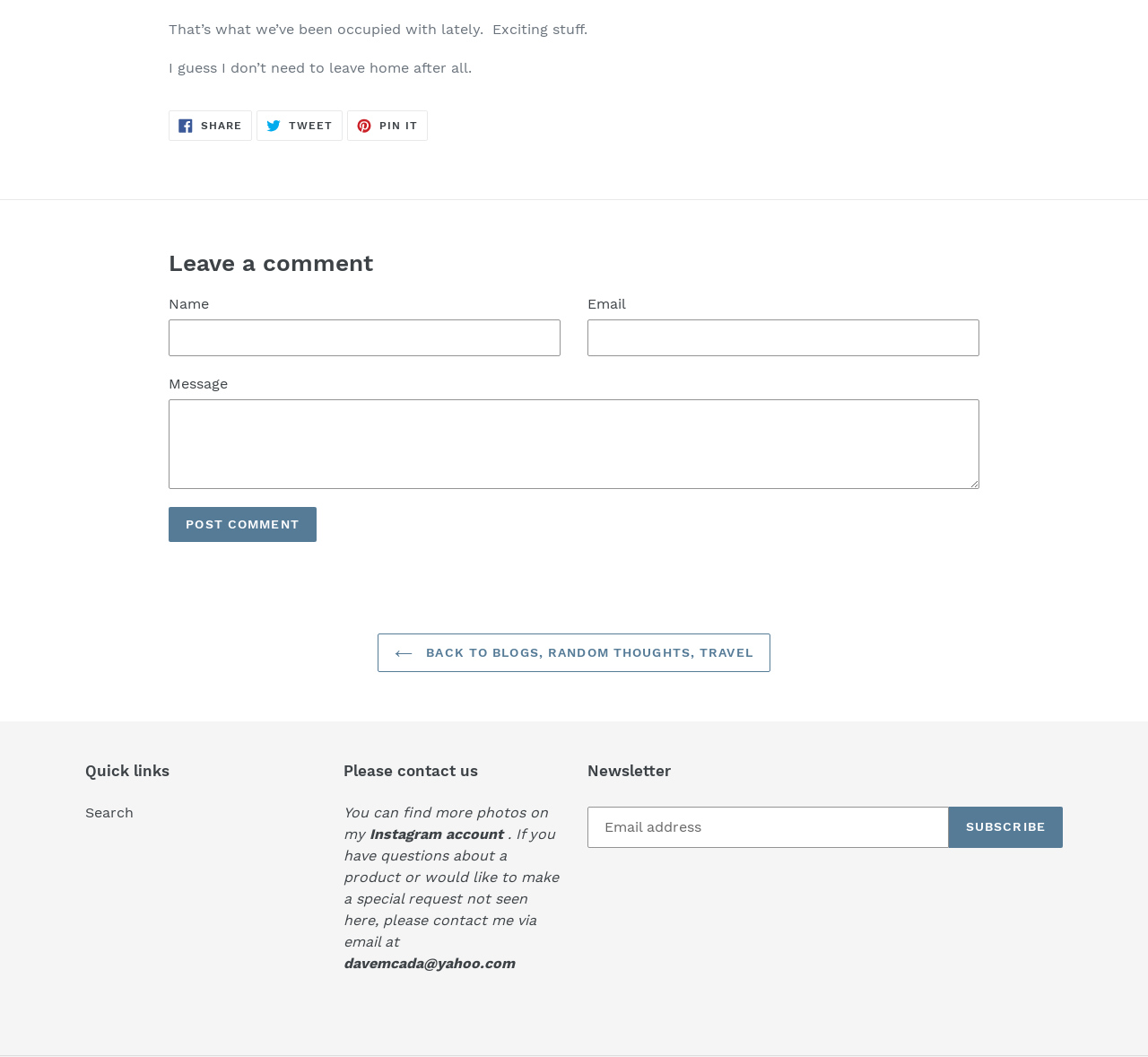Please give the bounding box coordinates of the area that should be clicked to fulfill the following instruction: "Subscribe to the newsletter". The coordinates should be in the format of four float numbers from 0 to 1, i.e., [left, top, right, bottom].

[0.826, 0.763, 0.926, 0.802]